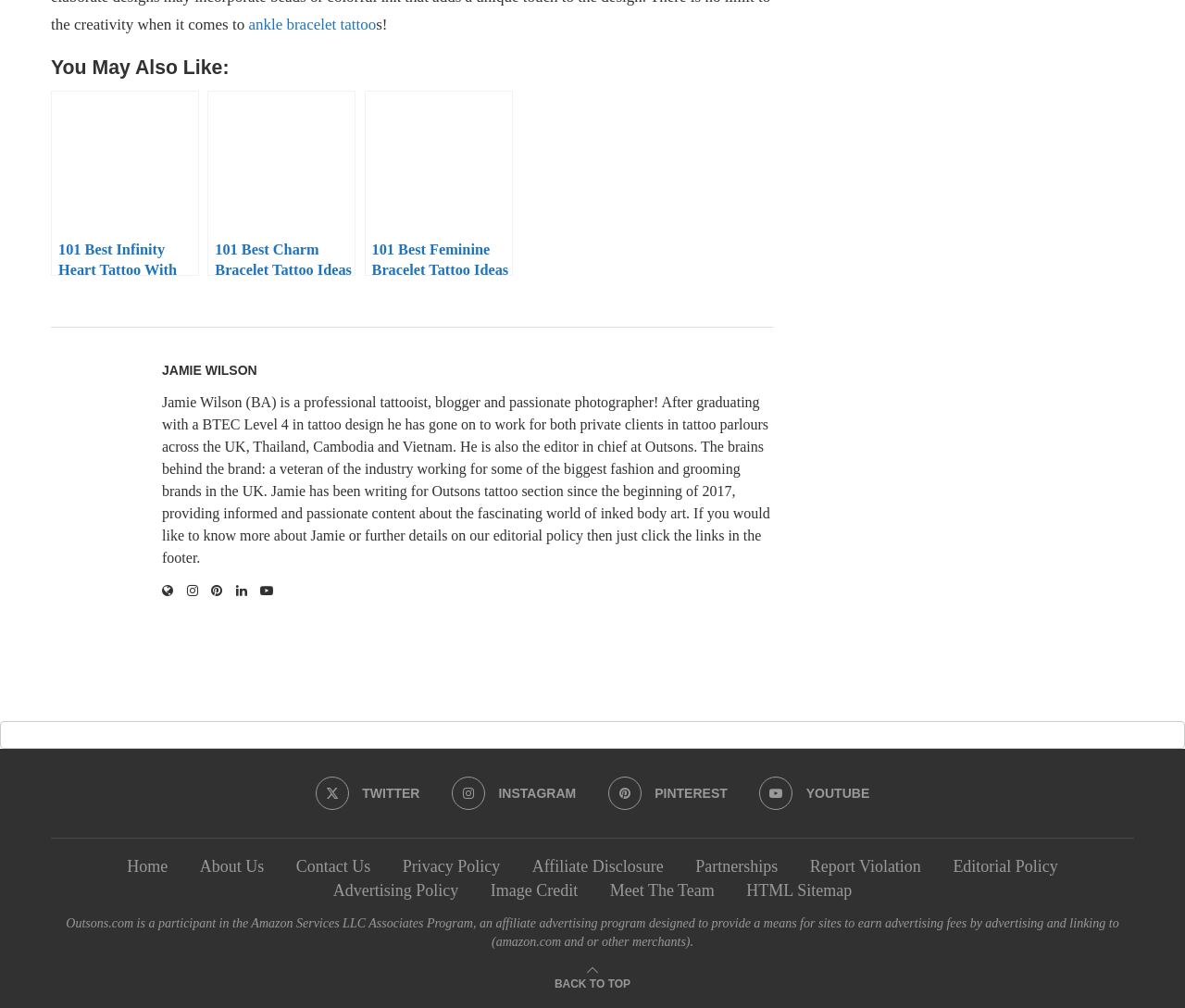Please specify the bounding box coordinates in the format (top-left x, top-left y, bottom-right x, bottom-right y), with values ranging from 0 to 1. Identify the bounding box for the UI component described as follows: ankle bracelet tattoo

[0.21, 0.016, 0.317, 0.033]